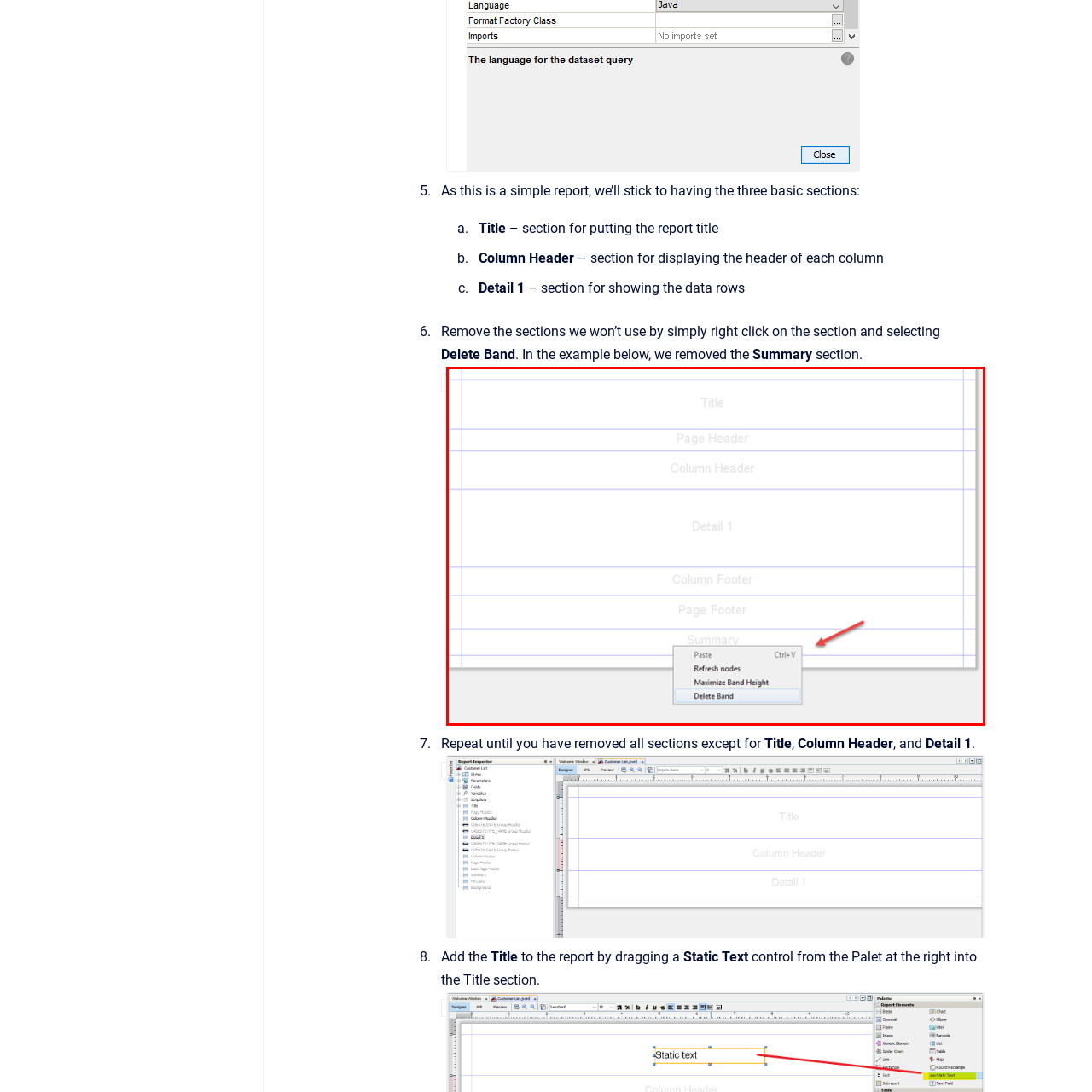What is the format of the report layout?
Analyze the image enclosed by the red bounding box and reply with a one-word or phrase answer.

Structured grid